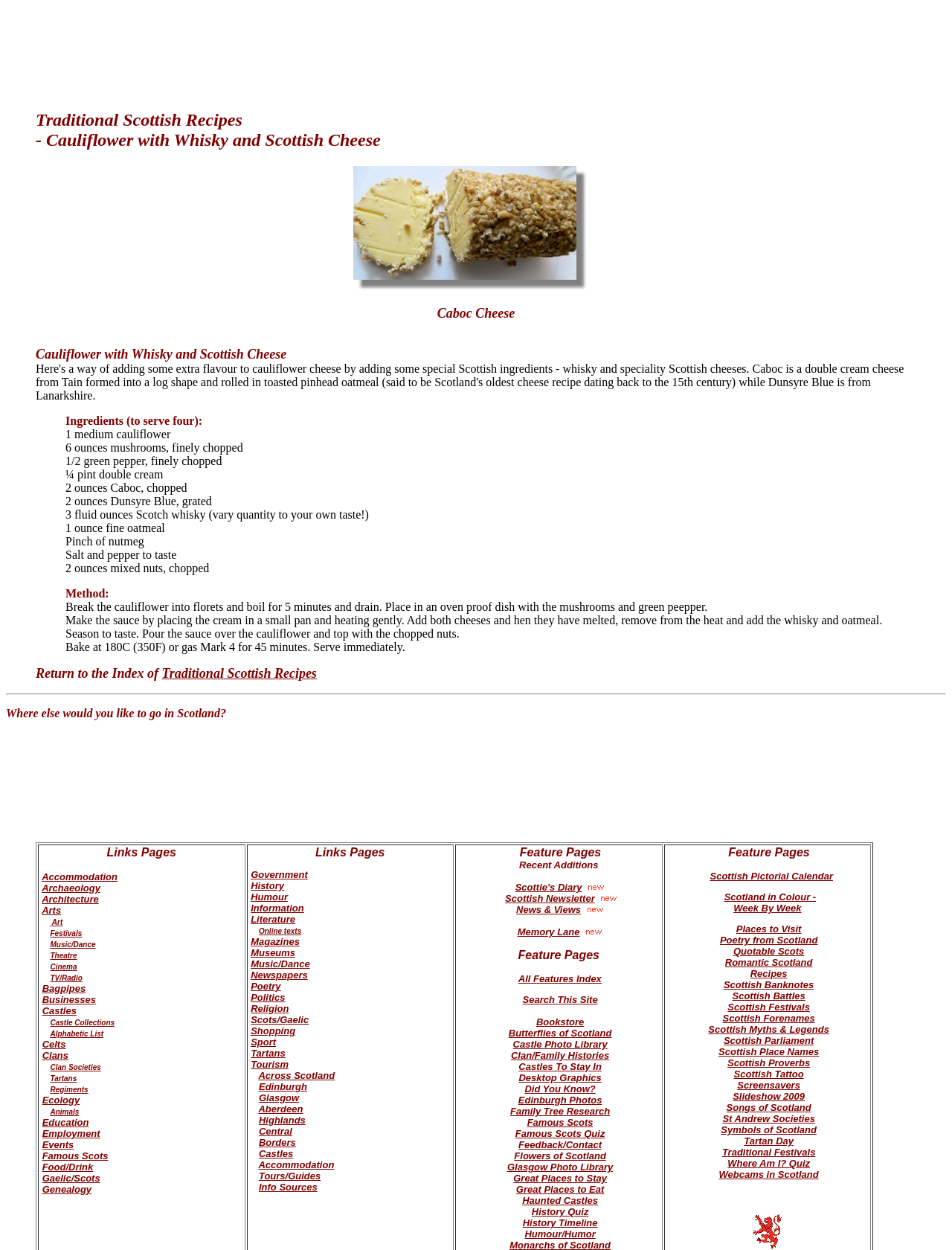Based on the image, please respond to the question with as much detail as possible:
How long does the cauliflower need to be baked?

The baking time can be found in the method section of the recipe, which states 'Bake at 180C (350F) or gas Mark 4 for 45 minutes.'